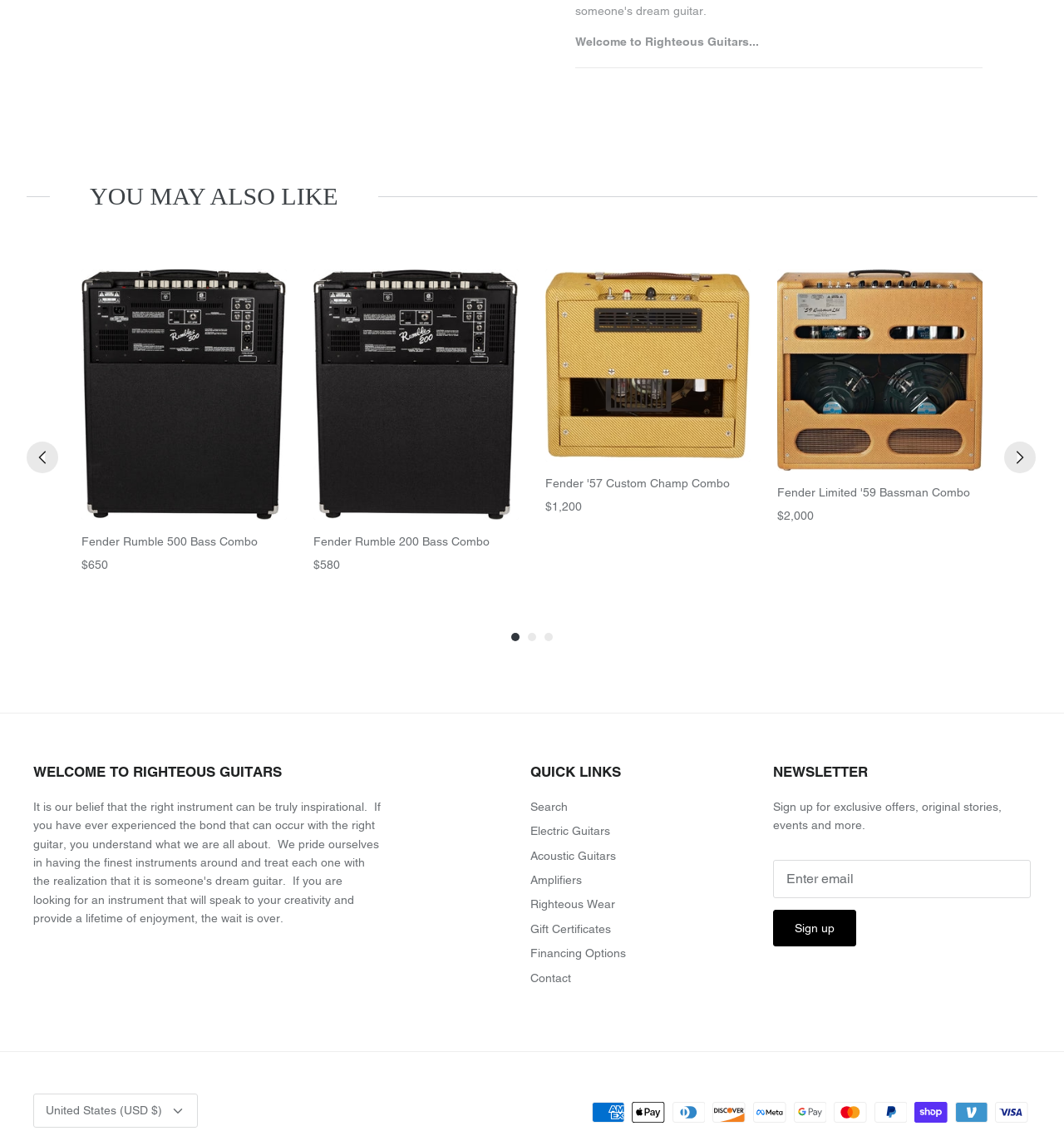What can be done with the 'Sign up' button?
Based on the screenshot, respond with a single word or phrase.

Subscribe to newsletter